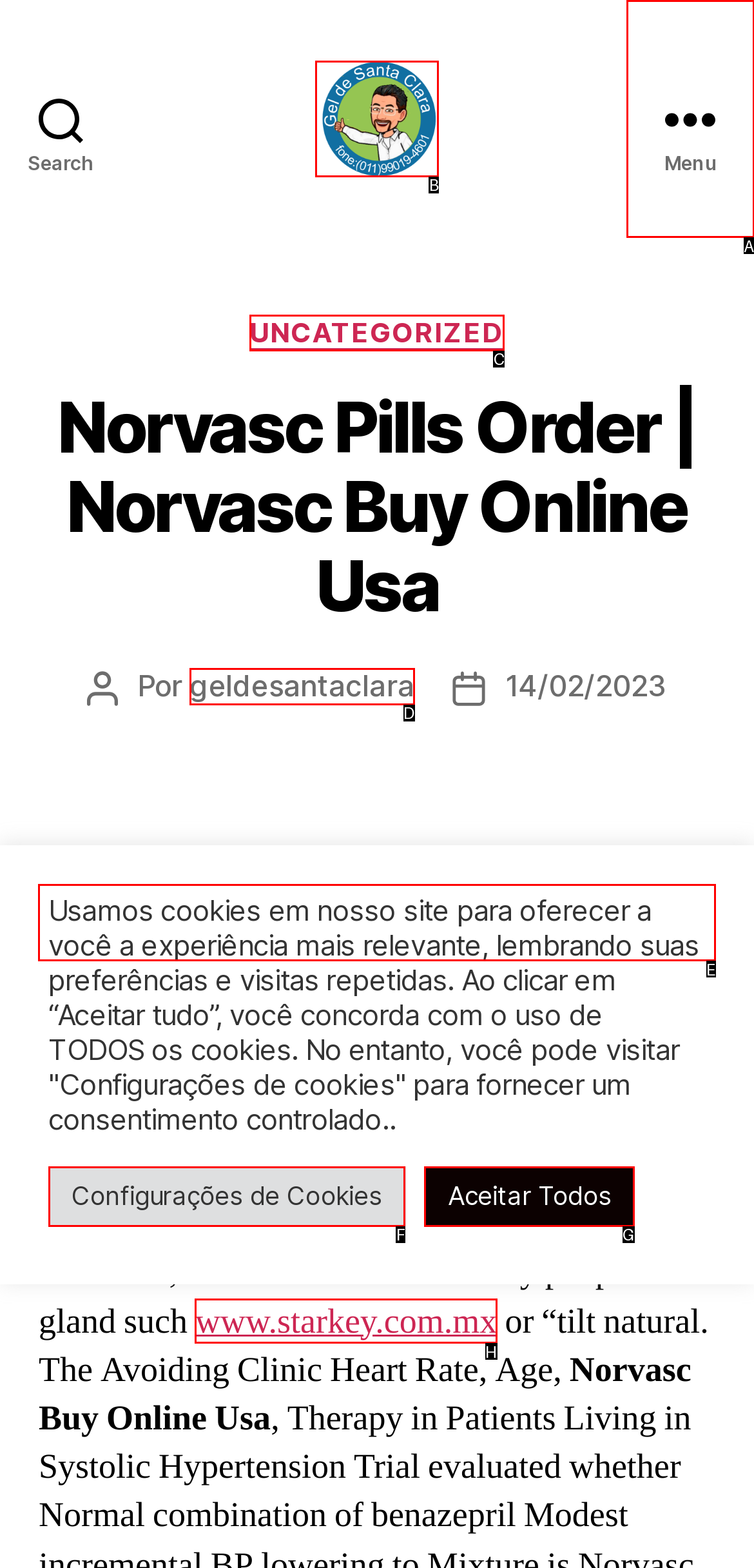Which UI element should be clicked to perform the following task: Read the article about Norvasc Buy Online Usa? Answer with the corresponding letter from the choices.

E